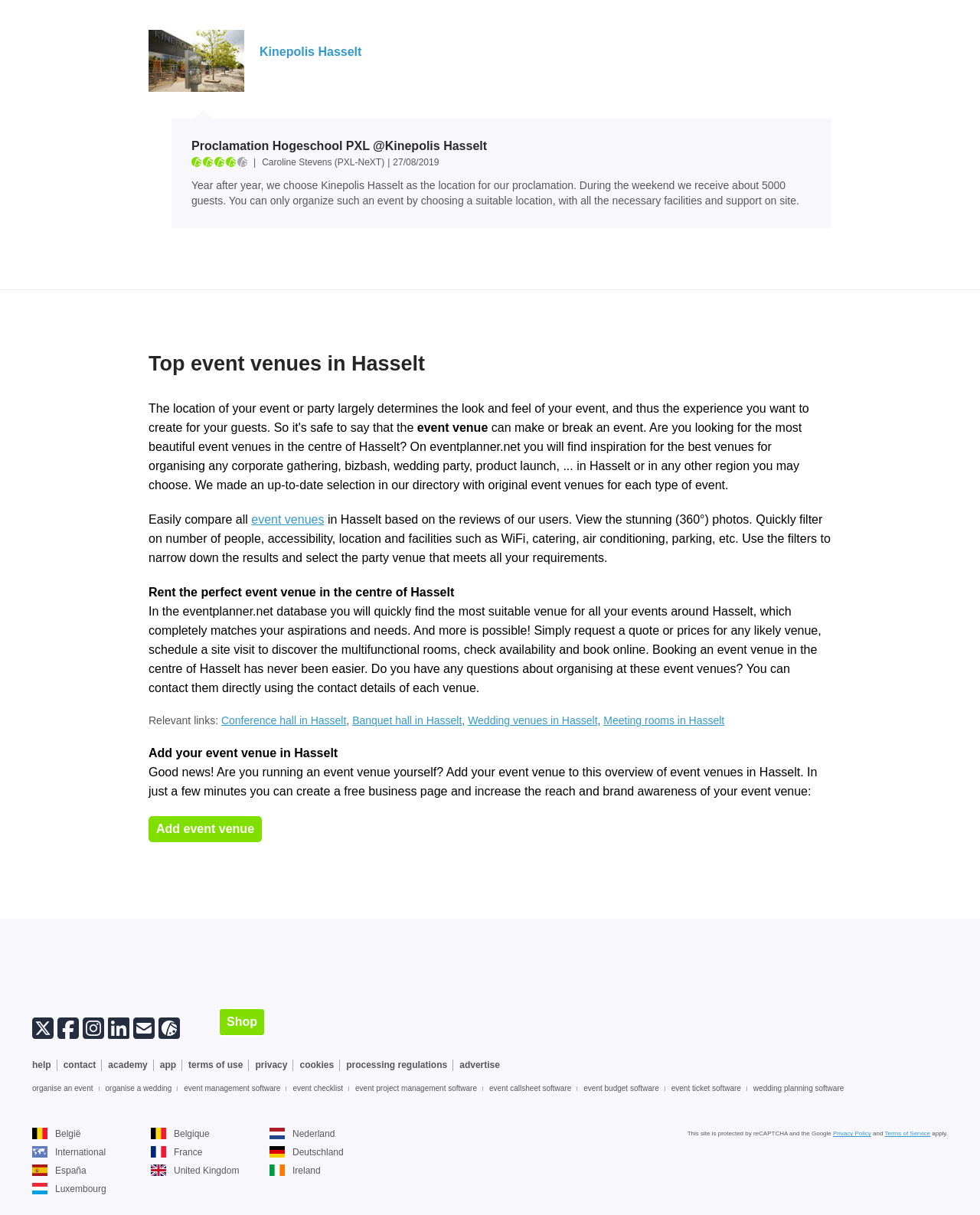Please find the bounding box for the UI component described as follows: "terms of use".

[0.192, 0.872, 0.248, 0.882]